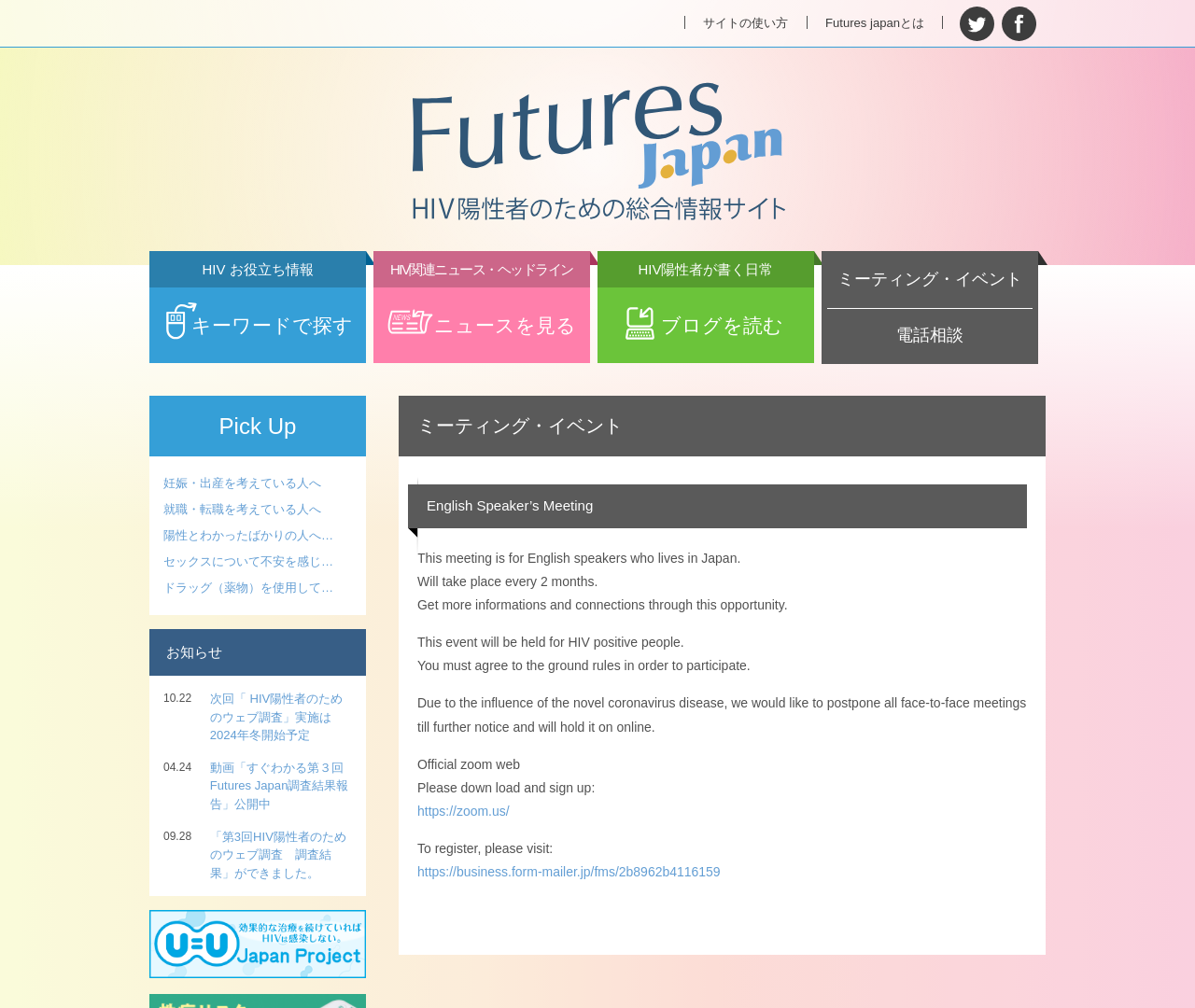Indicate the bounding box coordinates of the element that needs to be clicked to satisfy the following instruction: "Click the link to learn about Futures Japan". The coordinates should be four float numbers between 0 and 1, i.e., [left, top, right, bottom].

[0.339, 0.078, 0.659, 0.226]